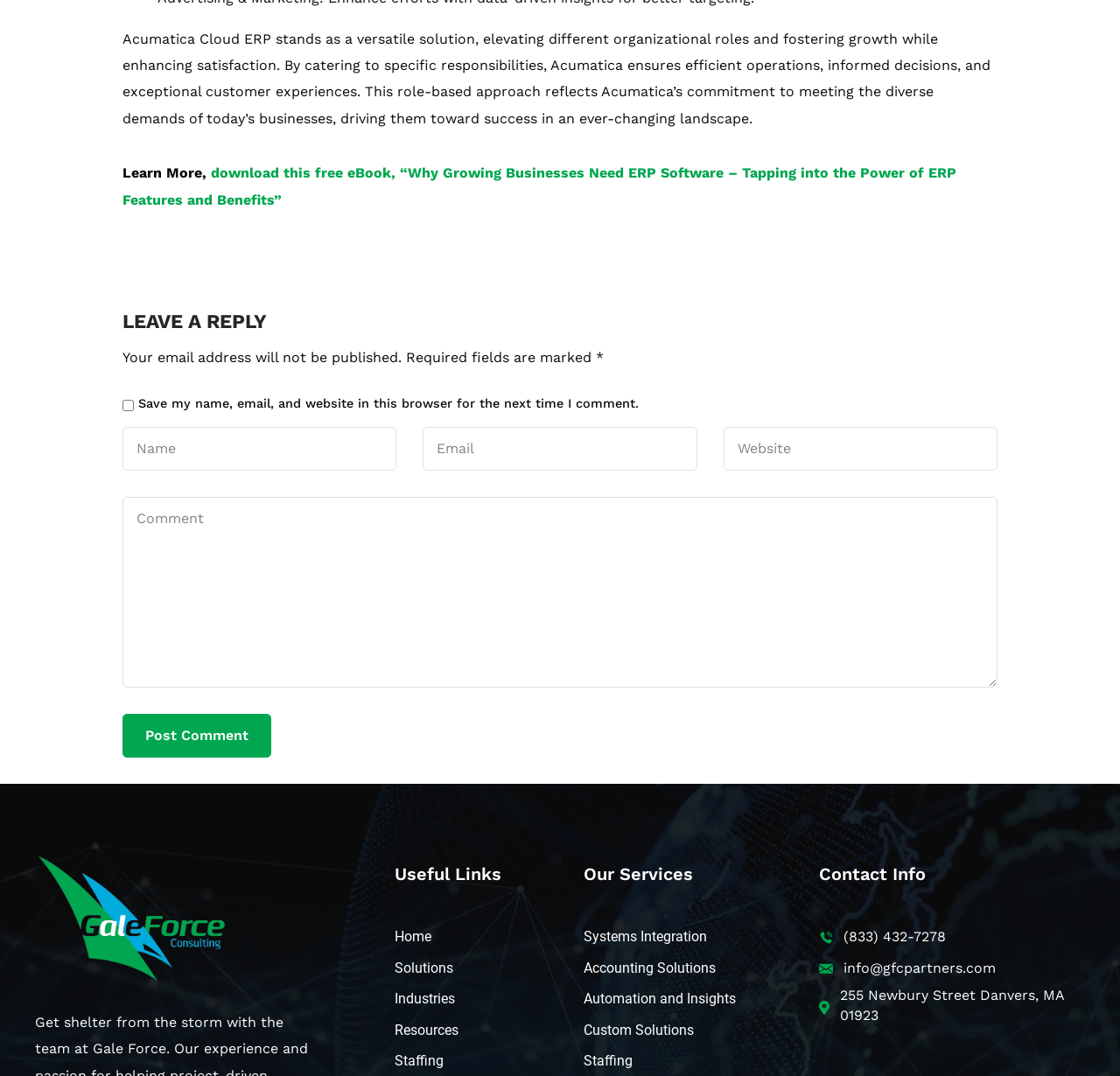Locate the bounding box coordinates of the element's region that should be clicked to carry out the following instruction: "Download the free eBook". The coordinates need to be four float numbers between 0 and 1, i.e., [left, top, right, bottom].

[0.109, 0.153, 0.854, 0.193]